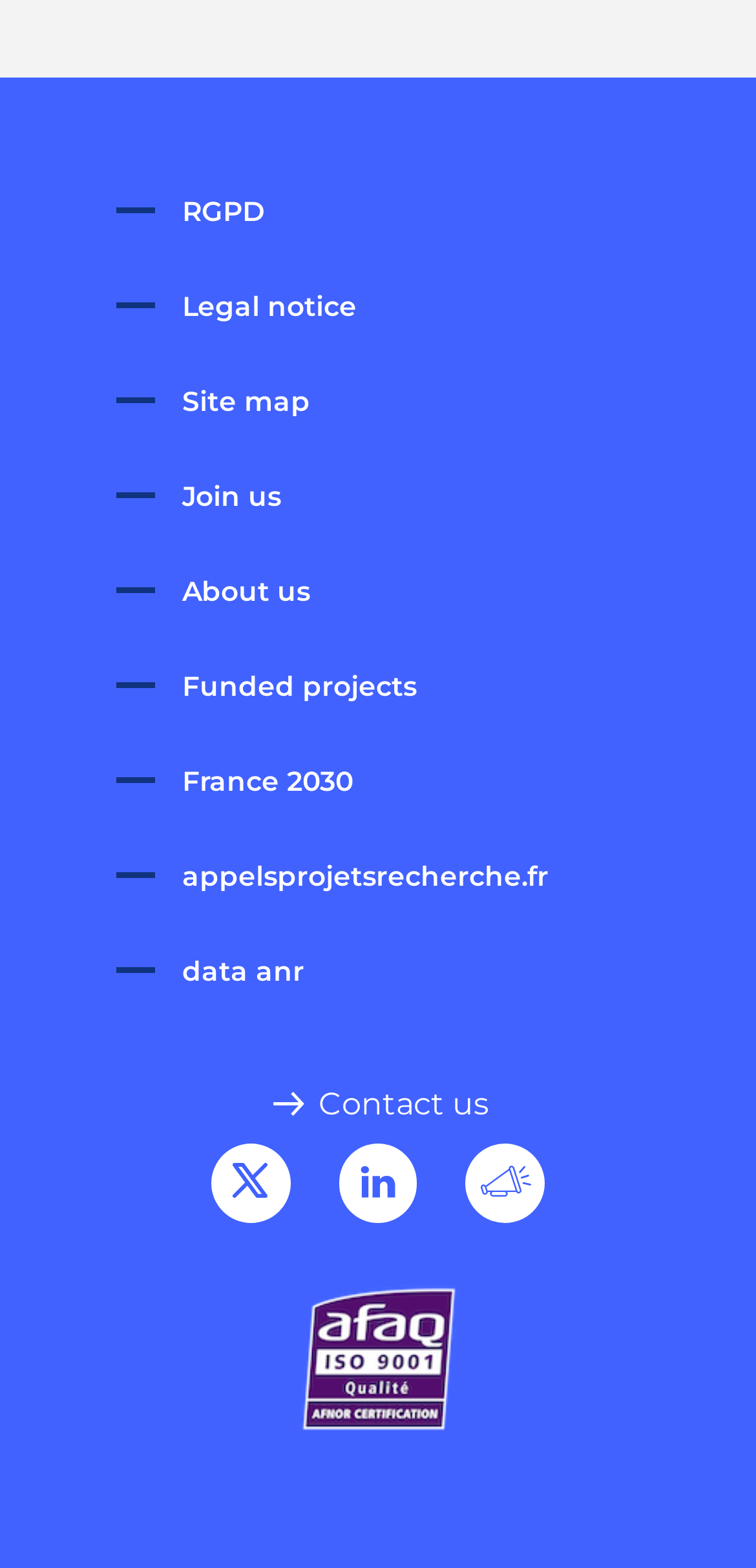Is there an image in the footer section?
Using the image, respond with a single word or phrase.

Yes